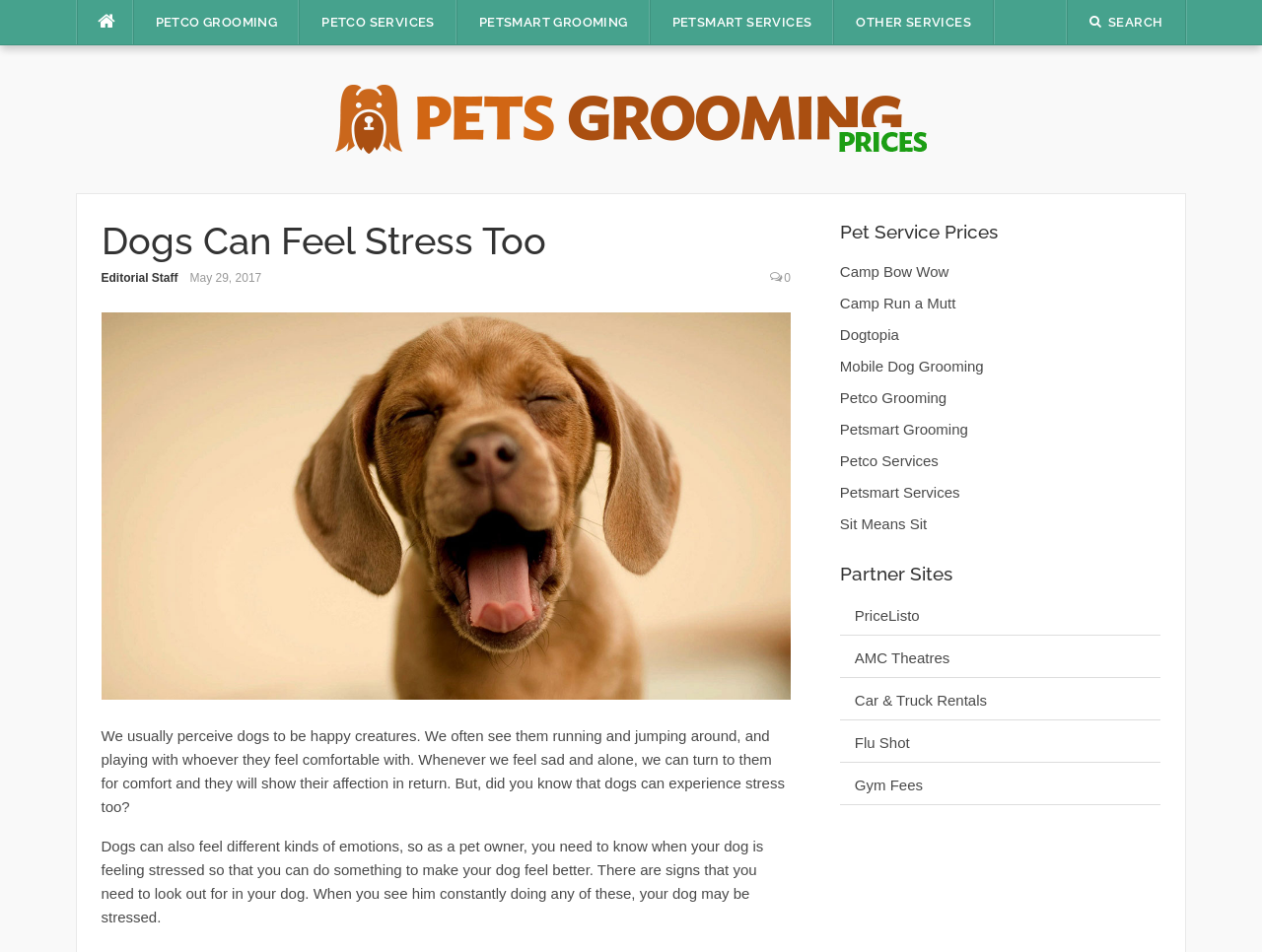Use a single word or phrase to answer the question: What is the purpose of the article?

To inform pet owners